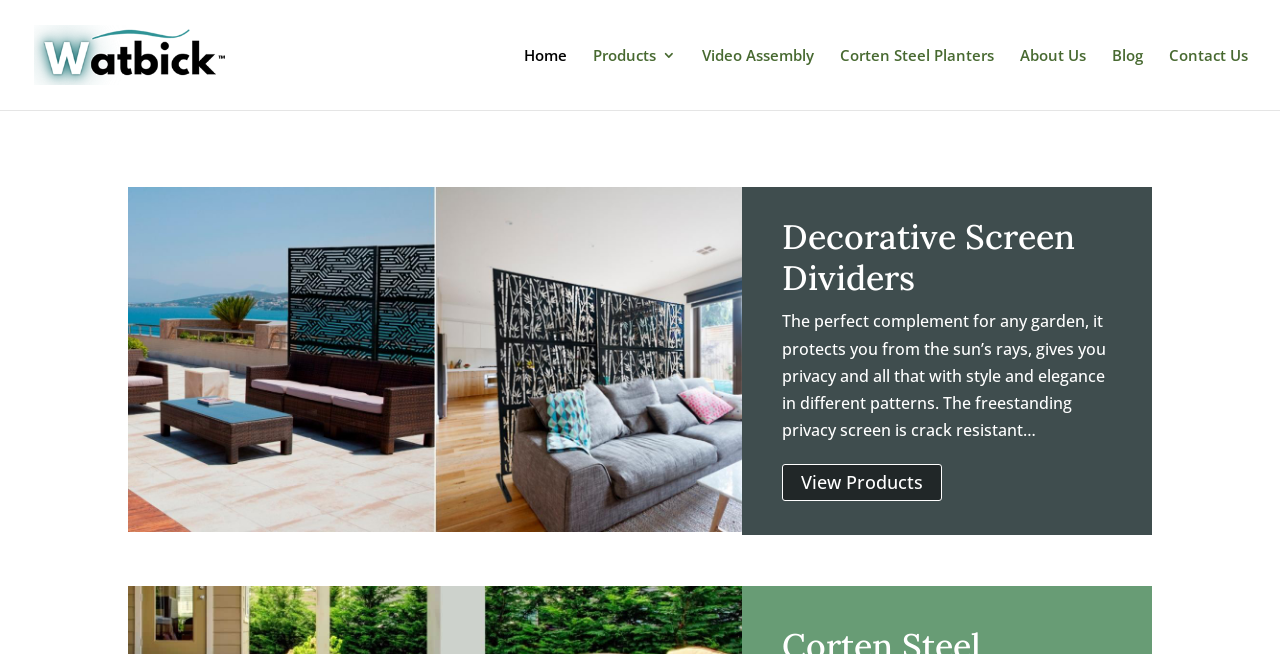Look at the image and answer the question in detail:
What is the purpose of the freestanding privacy screen?

I read the text description of the freestanding privacy screen and found that it protects you from the sun's rays and gives you privacy.